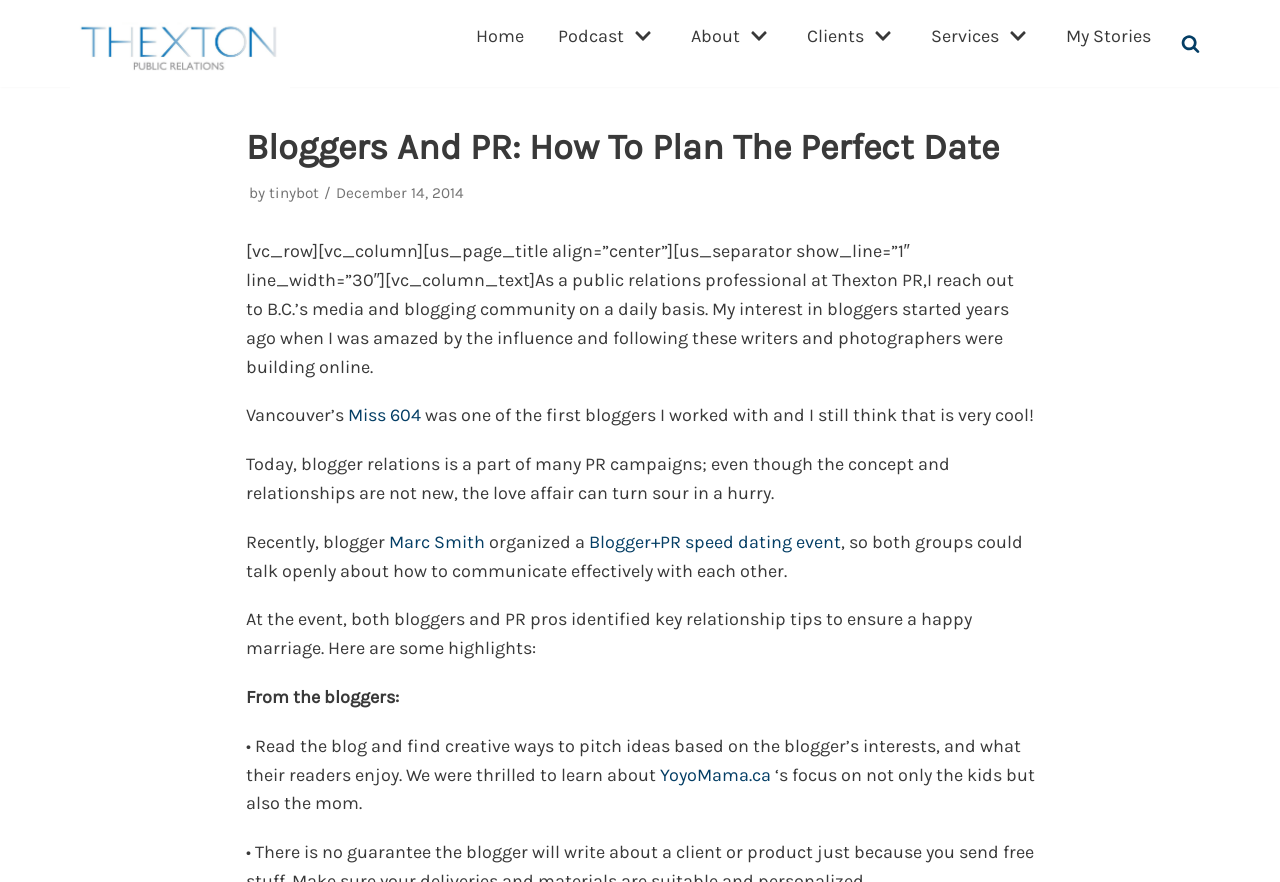Determine the bounding box coordinates for the UI element matching this description: "Skip to content".

[0.0, 0.0, 0.031, 0.023]